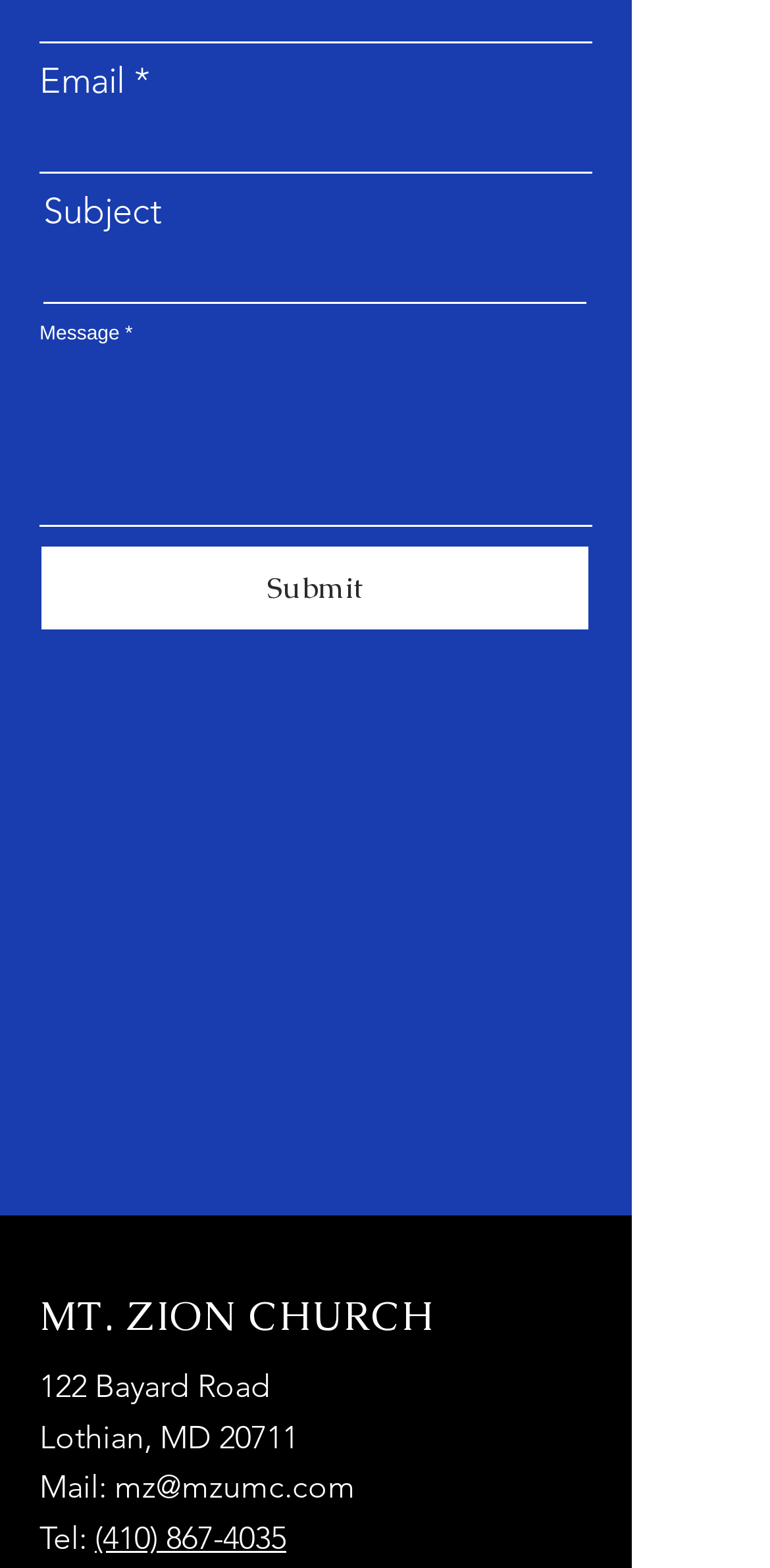What is the purpose of the form?
Analyze the image and provide a thorough answer to the question.

The webpage contains a form with fields for email, subject, and message, and a submit button, indicating that the purpose of the form is to send an email.